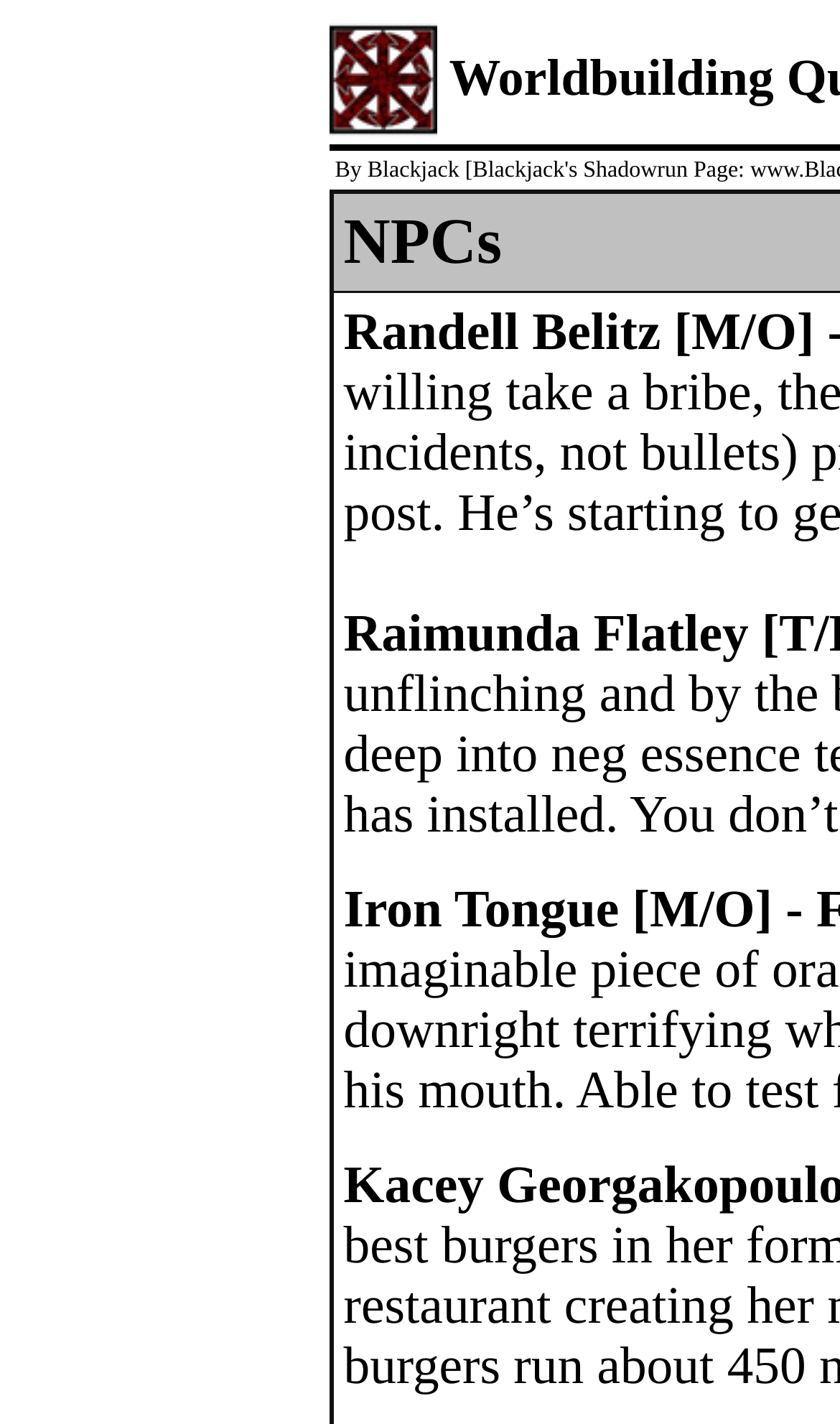What is the position of the link 'By Blackjack'?
Provide a comprehensive and detailed answer to the question.

By comparing the y1 and y2 coordinates of the image and the link 'By Blackjack', I found that the link is positioned below the image.